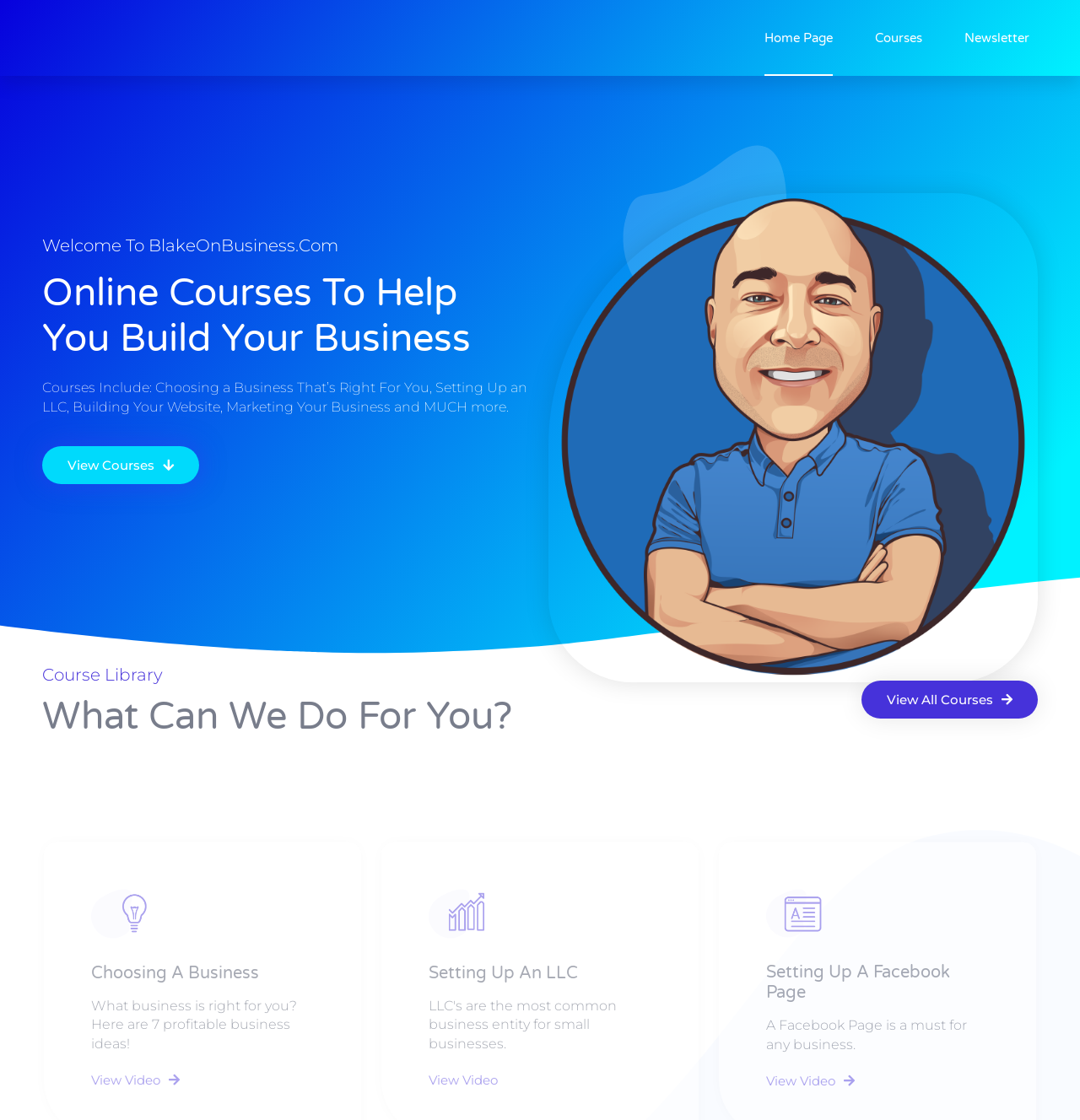Determine the bounding box coordinates of the section to be clicked to follow the instruction: "view video on setting up an LLC". The coordinates should be given as four float numbers between 0 and 1, formatted as [left, top, right, bottom].

[0.397, 0.959, 0.469, 0.97]